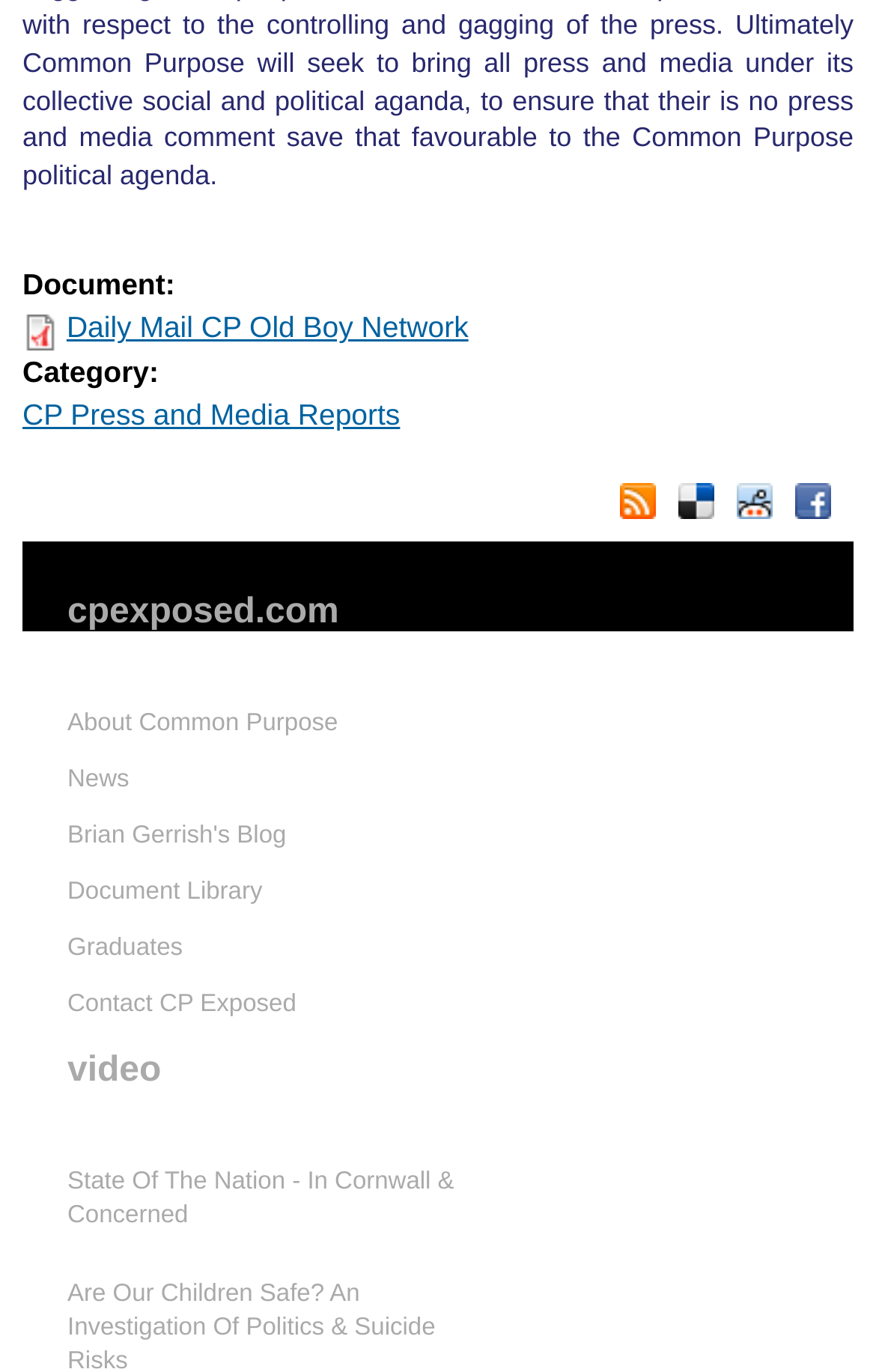Using the provided description: "CP Press and Media Reports", find the bounding box coordinates of the corresponding UI element. The output should be four float numbers between 0 and 1, in the format [left, top, right, bottom].

[0.026, 0.291, 0.457, 0.315]